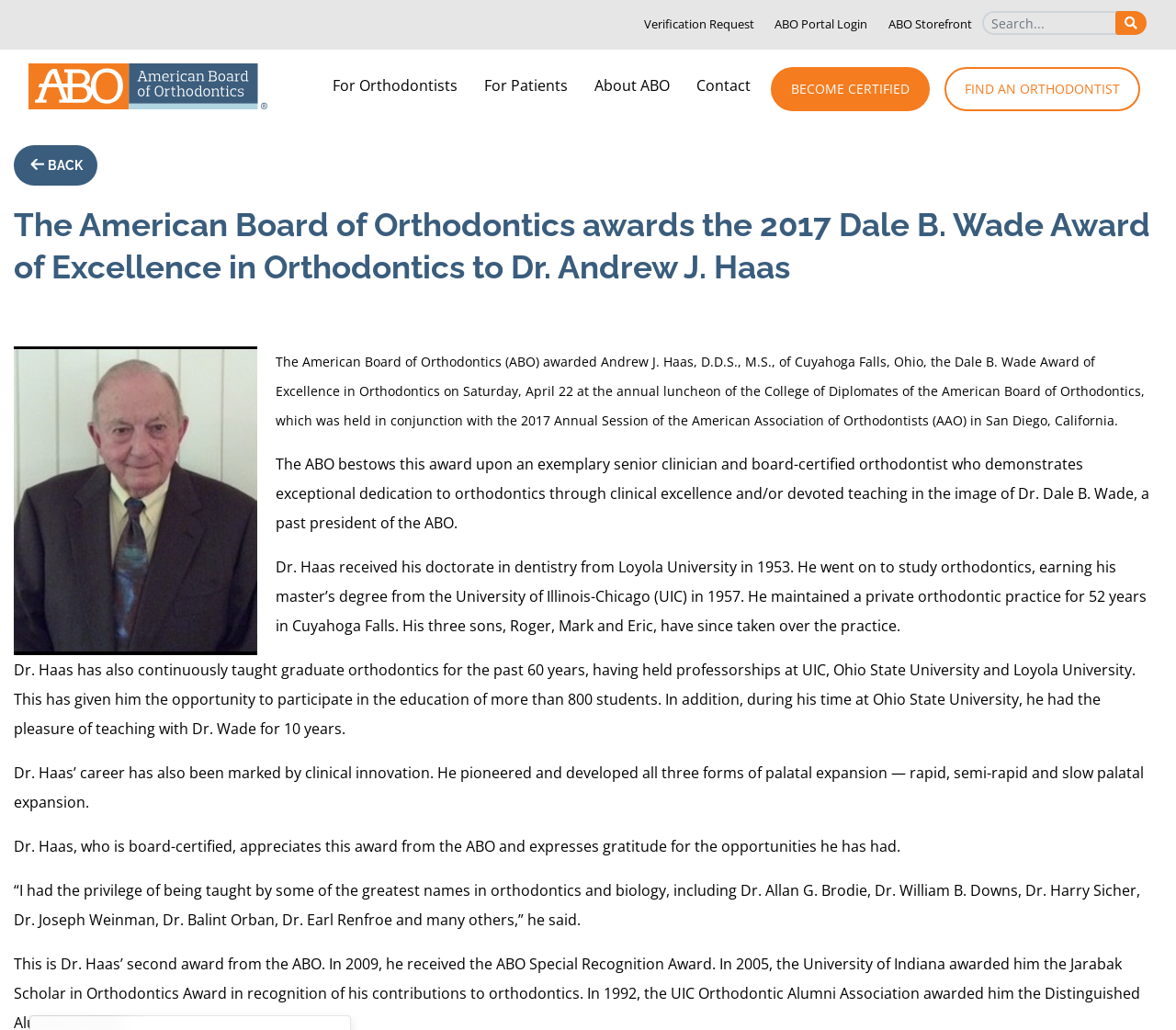What is the name of the award that Dr. Haas received?
Please answer the question with a detailed response using the information from the screenshot.

The webpage mentions that Dr. Haas received the 'Dale B. Wade Award of Excellence in Orthodontics'. This indicates that the award received by Dr. Haas is the Award of Excellence in Orthodontics.